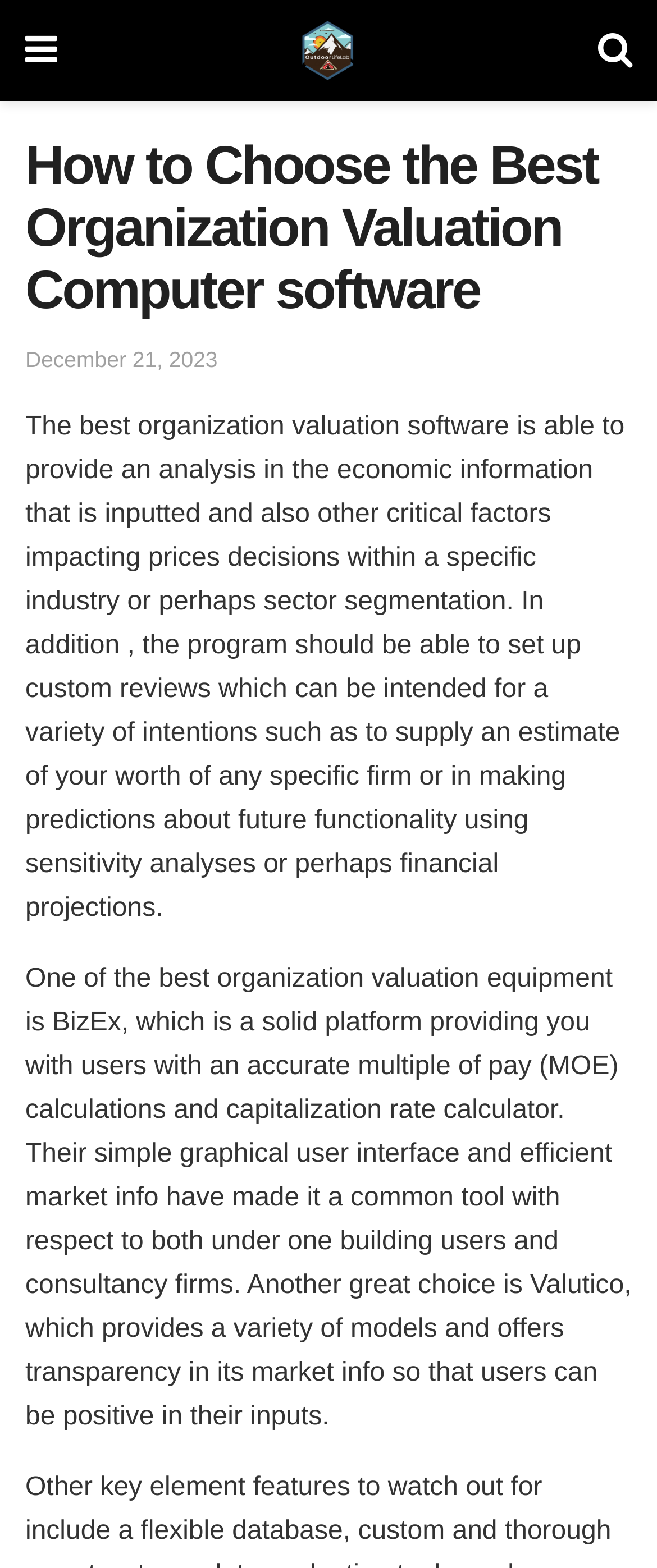Determine the title of the webpage and give its text content.

How to Choose the Best Organization Valuation Computer software